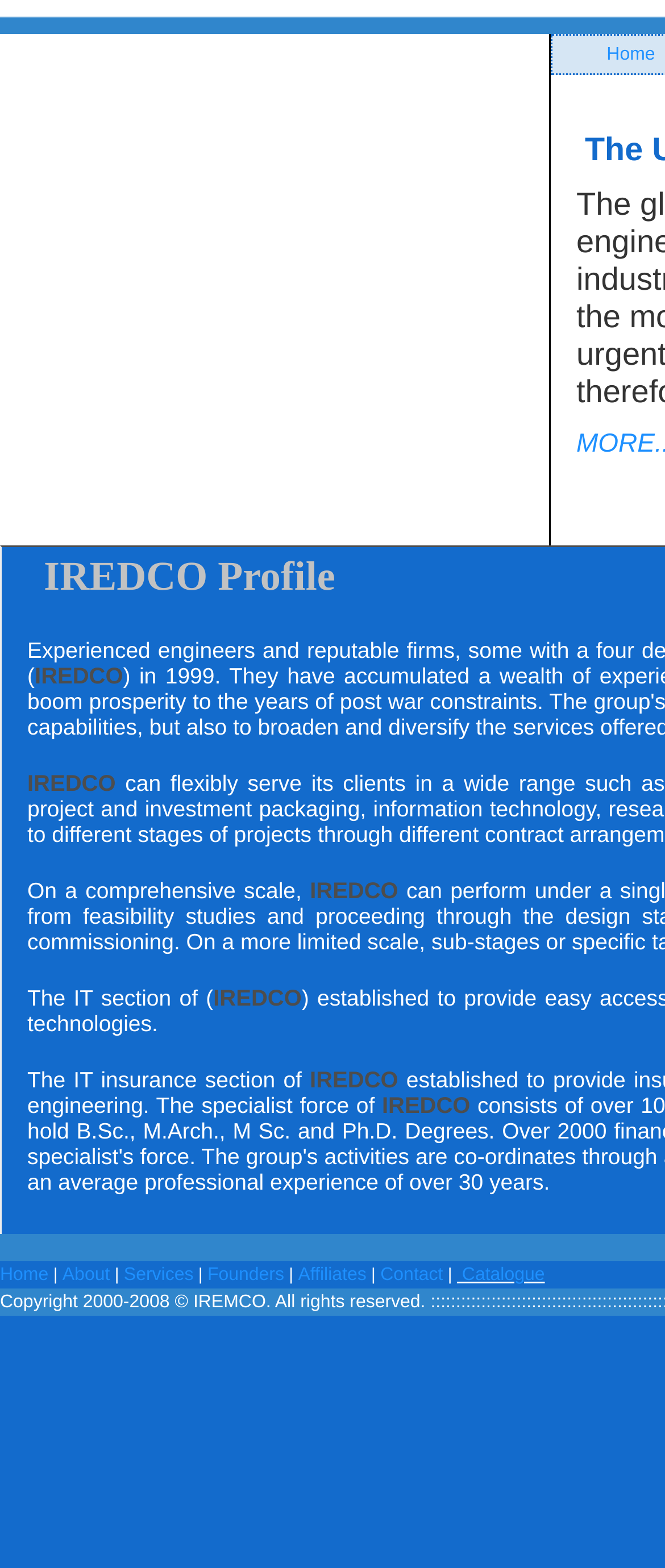Answer the question below in one word or phrase:
What is the last link in the menu?

Catalogue